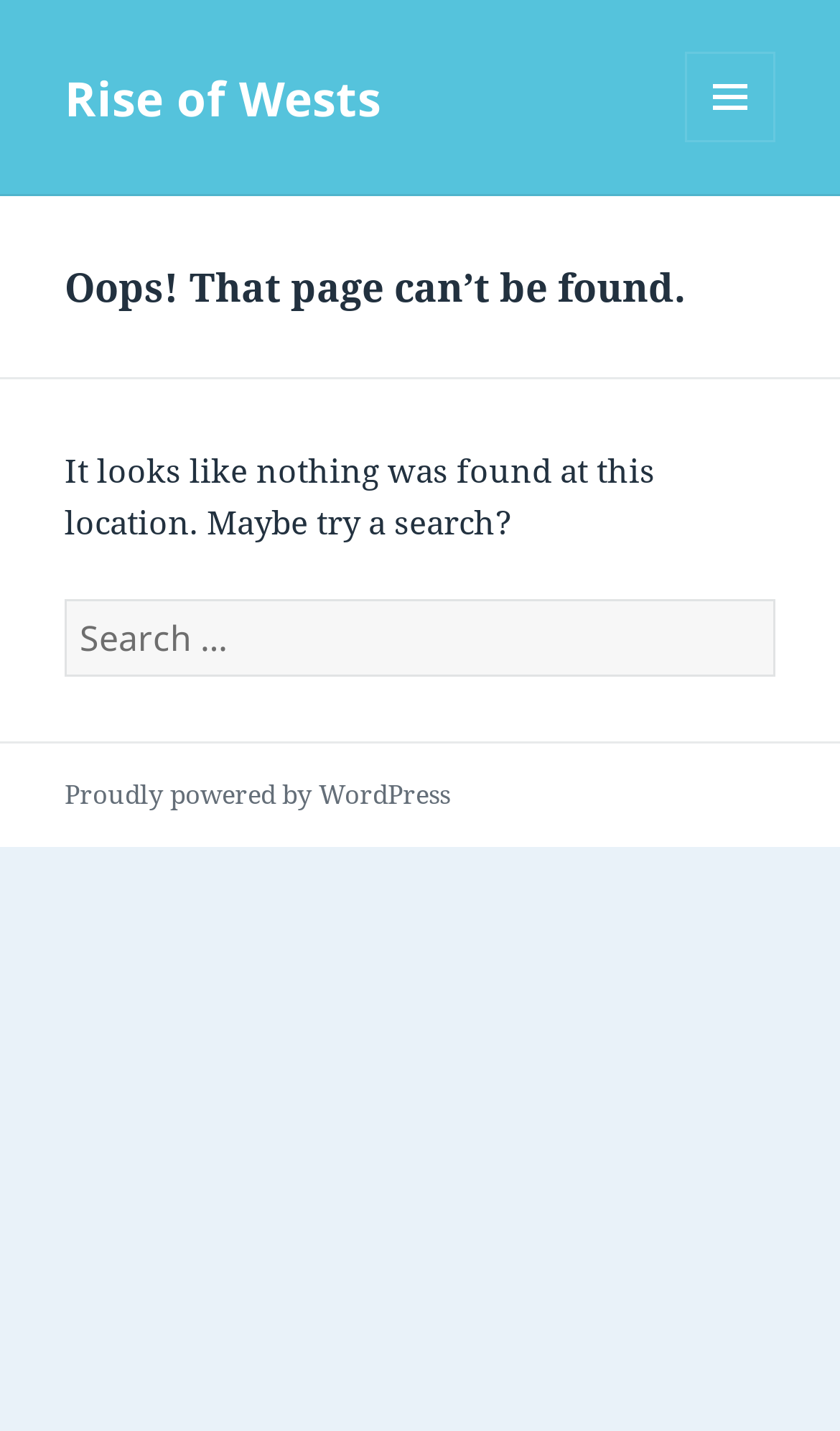Look at the image and give a detailed response to the following question: What is the current page status?

The current page status is 'not found' because the heading on the page says 'Oops! That page can’t be found.' and the text below it says 'It looks like nothing was found at this location.'